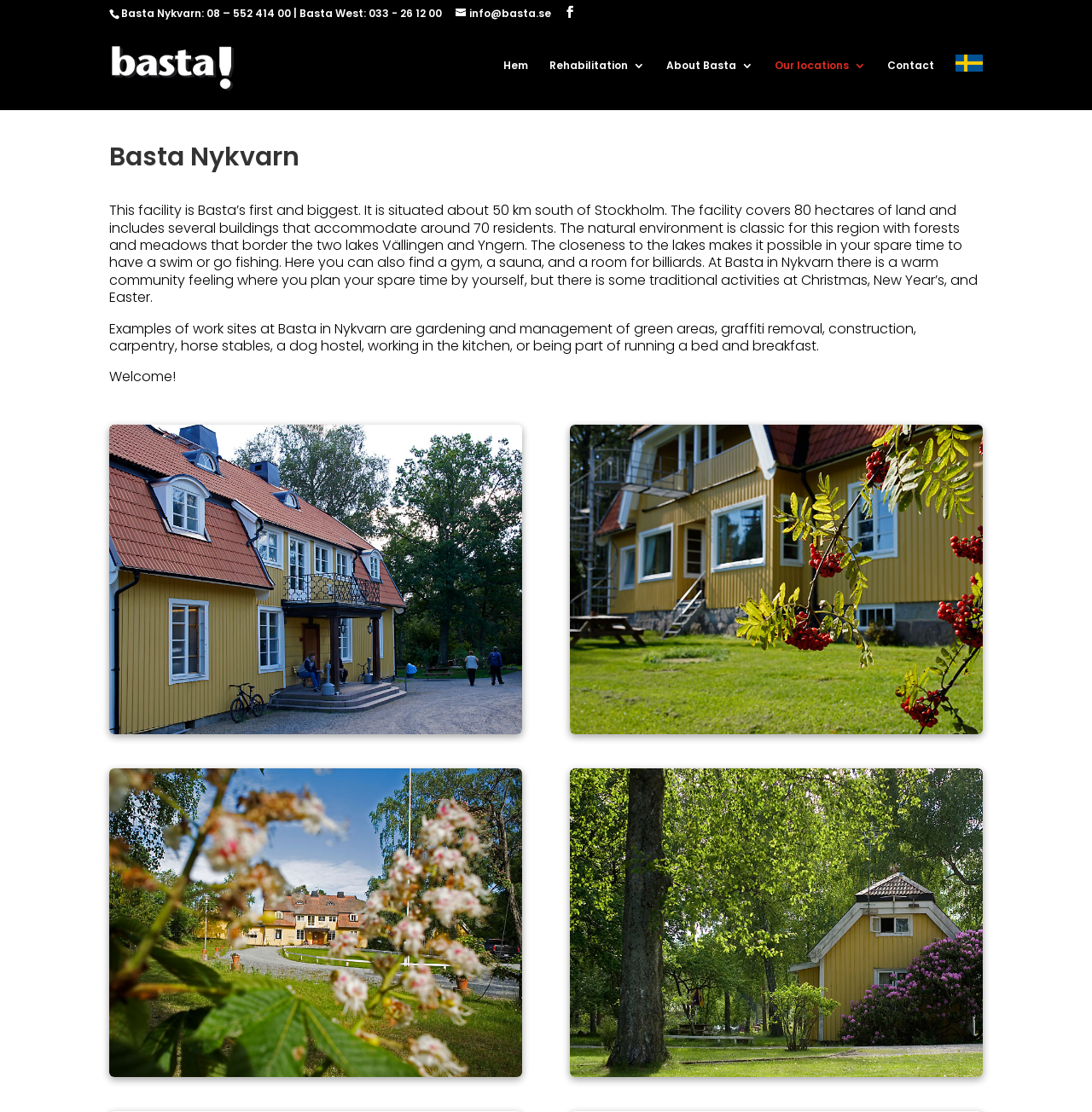Please identify the bounding box coordinates of the region to click in order to complete the given instruction: "Contact Basta". The coordinates should be four float numbers between 0 and 1, i.e., [left, top, right, bottom].

[0.812, 0.054, 0.855, 0.09]